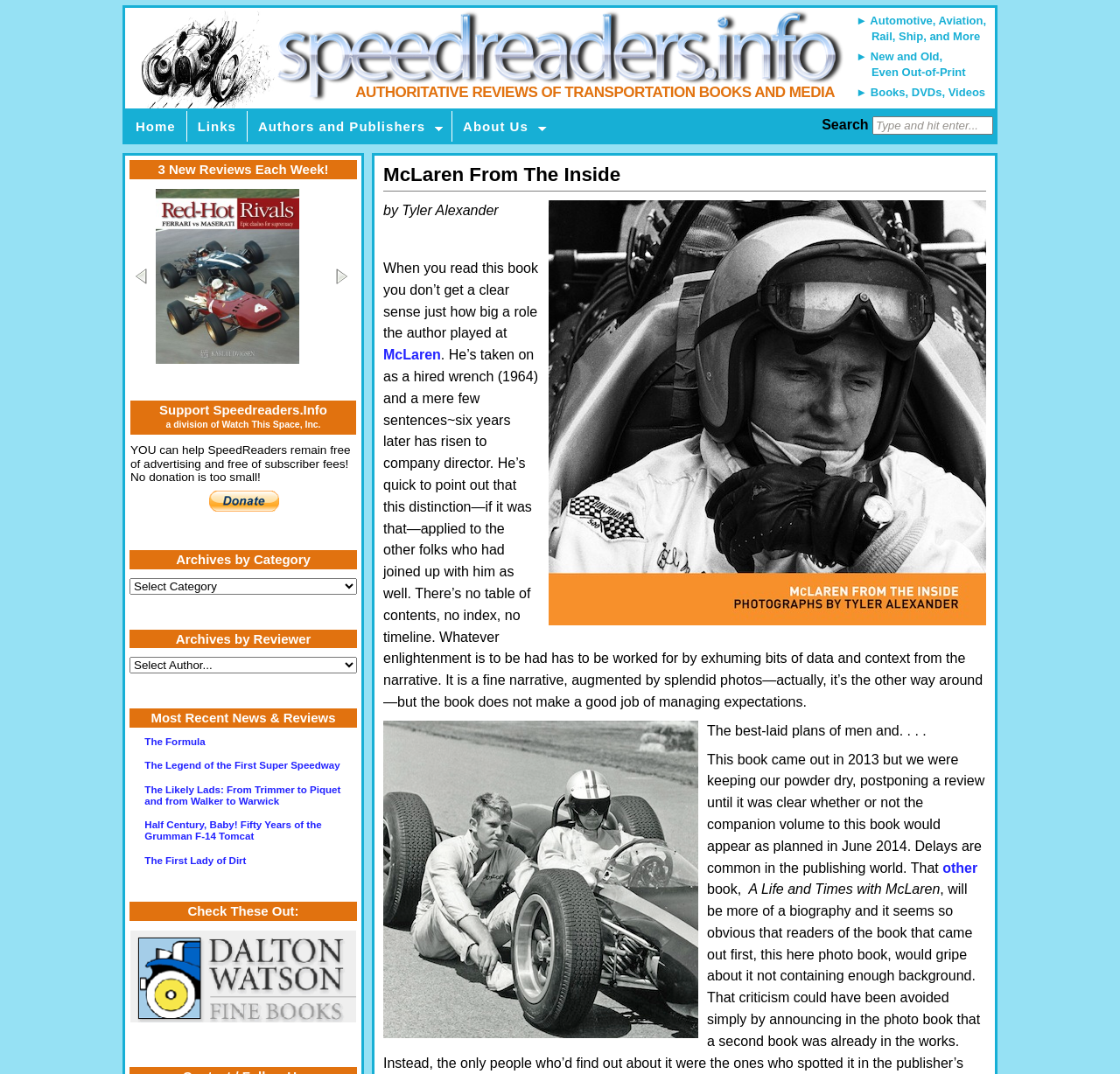Specify the bounding box coordinates of the element's area that should be clicked to execute the given instruction: "Search for a book". The coordinates should be four float numbers between 0 and 1, i.e., [left, top, right, bottom].

[0.734, 0.109, 0.779, 0.123]